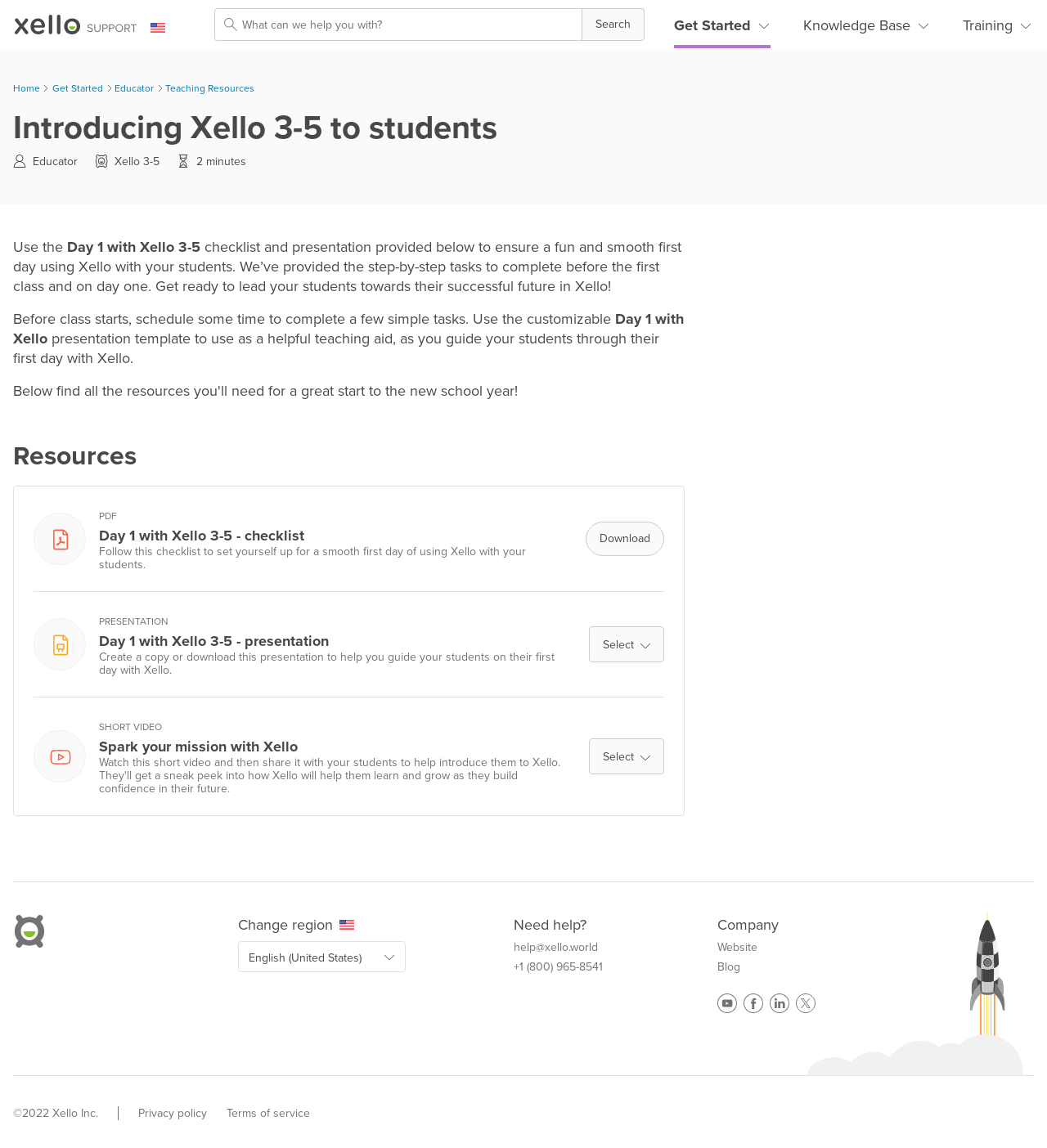Can you look at the image and give a comprehensive answer to the question:
What type of file is the checklist?

The checklist resource is a PDF file, as indicated by the 'PDF' text next to the checklist link, and the image of a PDF icon.